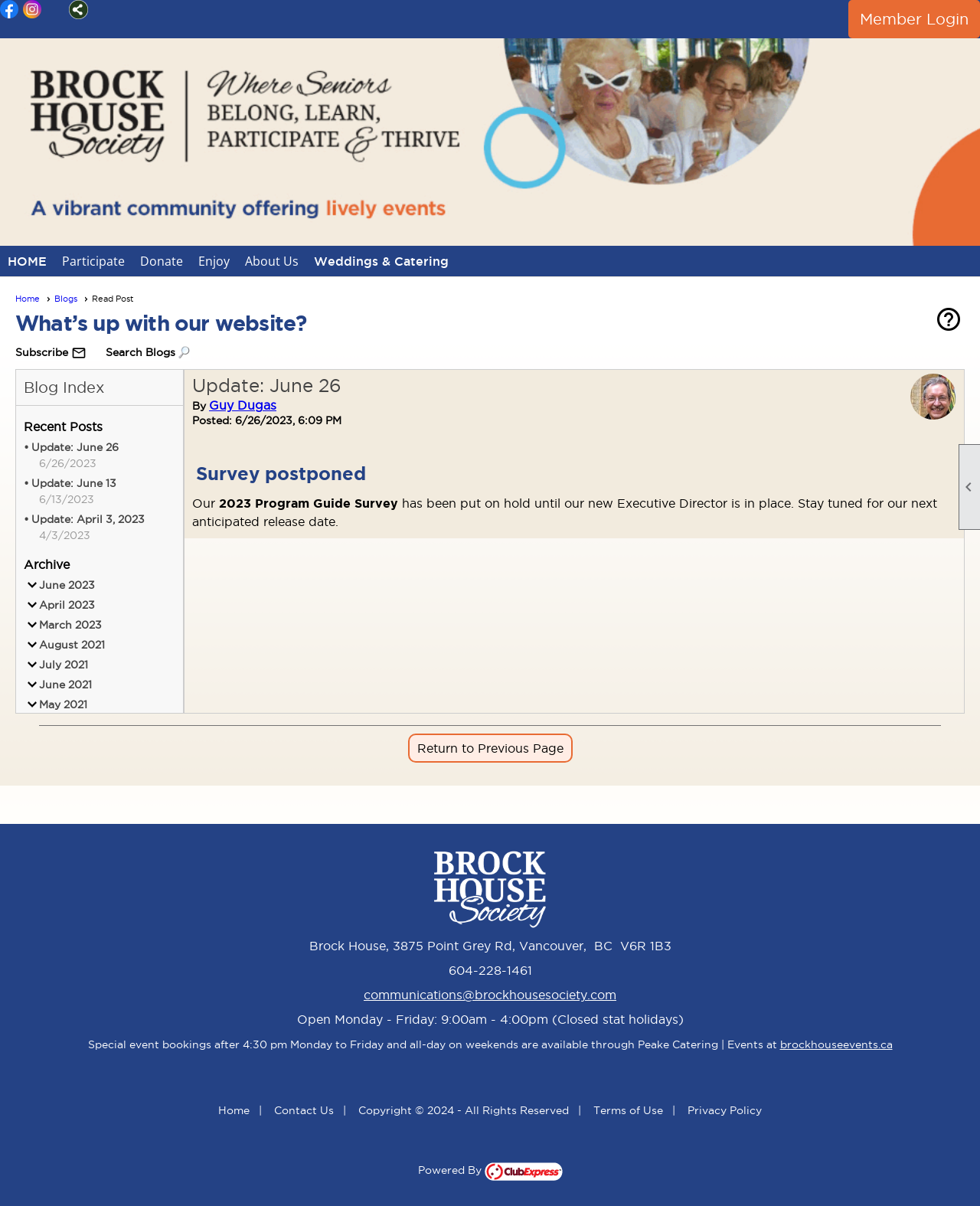Identify and provide the main heading of the webpage.

What’s up with our website?